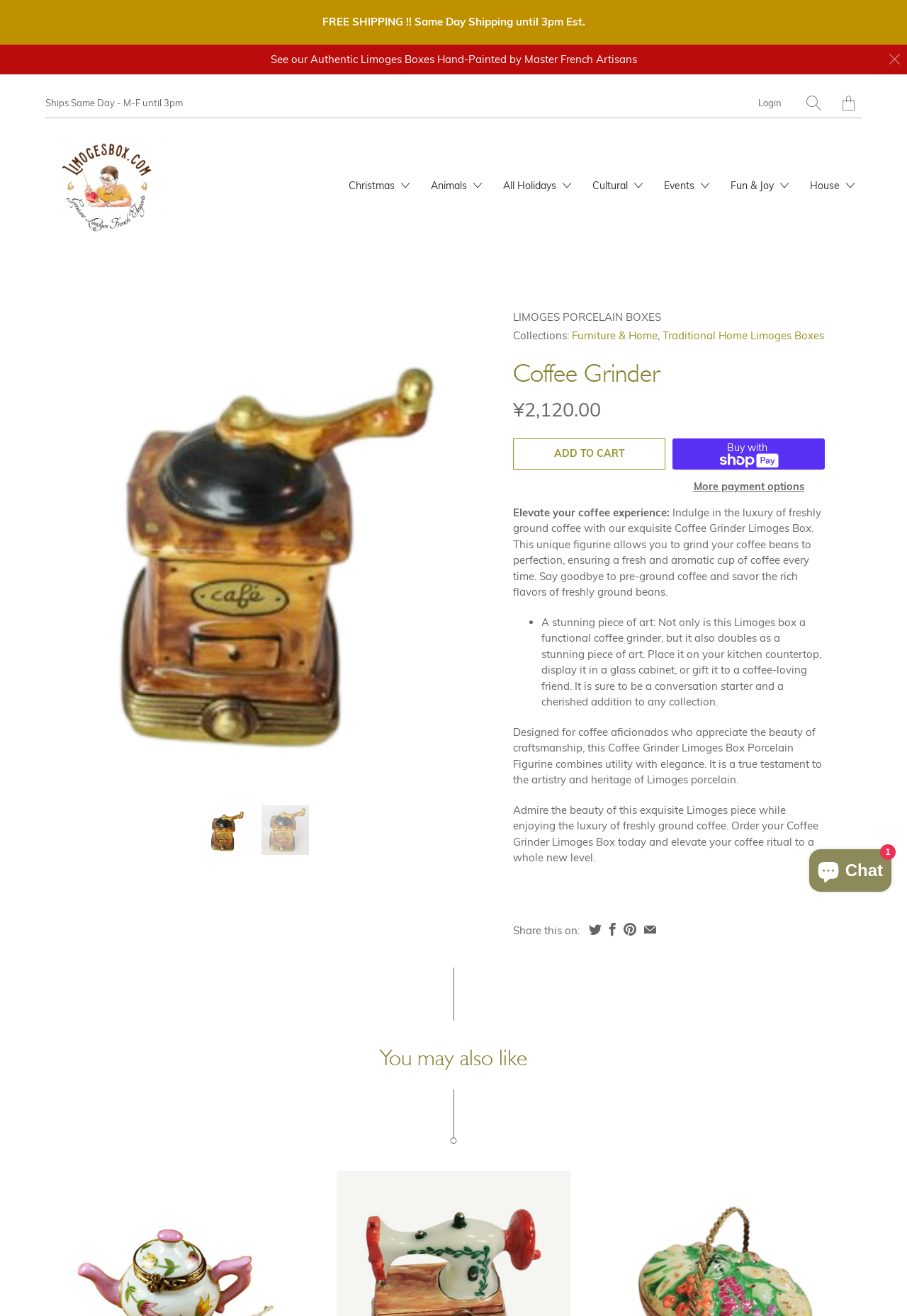Can you determine the bounding box coordinates of the area that needs to be clicked to fulfill the following instruction: "Click on the 'previous' button"?

[0.058, 0.289, 0.092, 0.313]